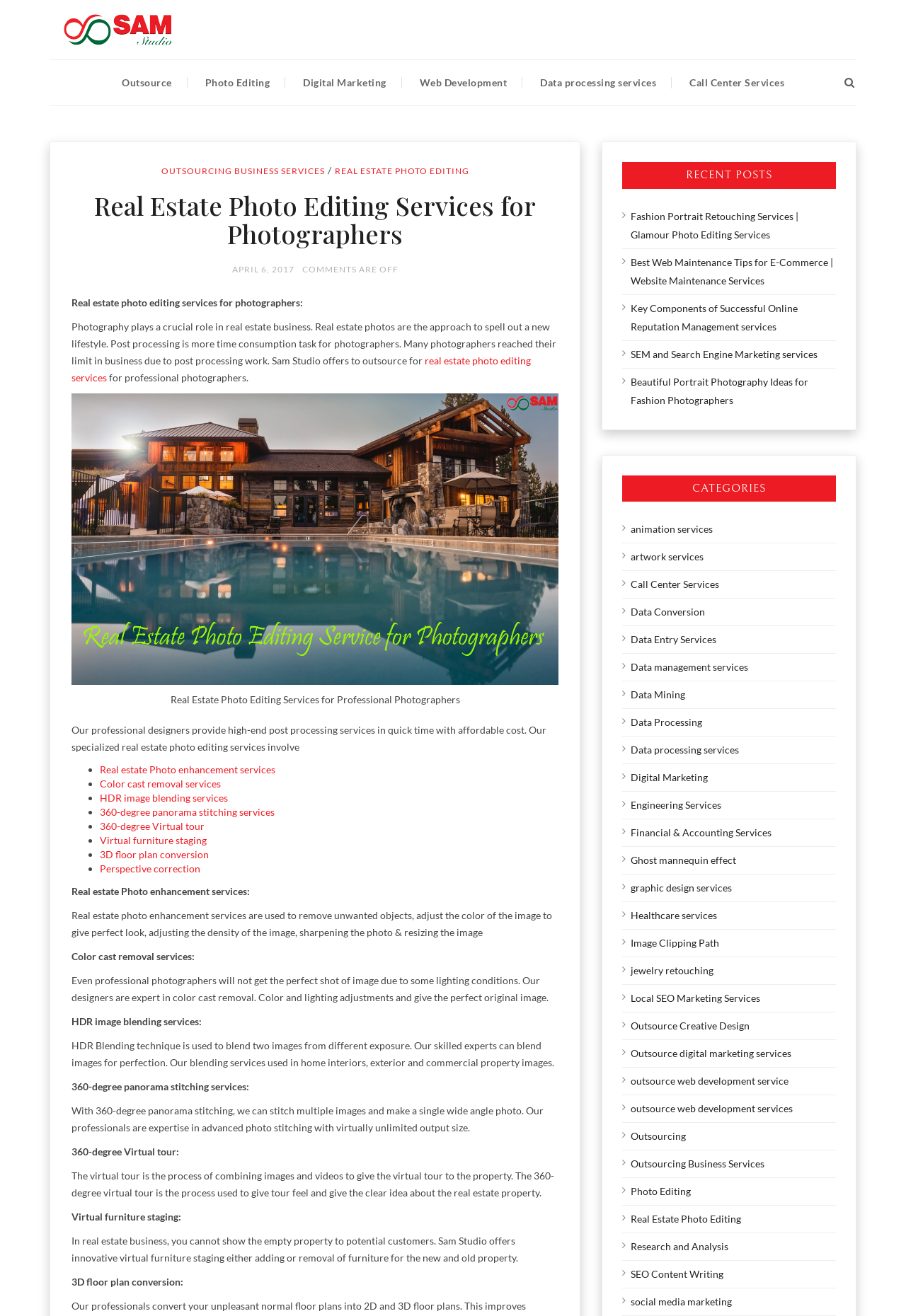Please give a succinct answer to the question in one word or phrase:
What is the benefit of outsourcing post-processing work?

More time for business